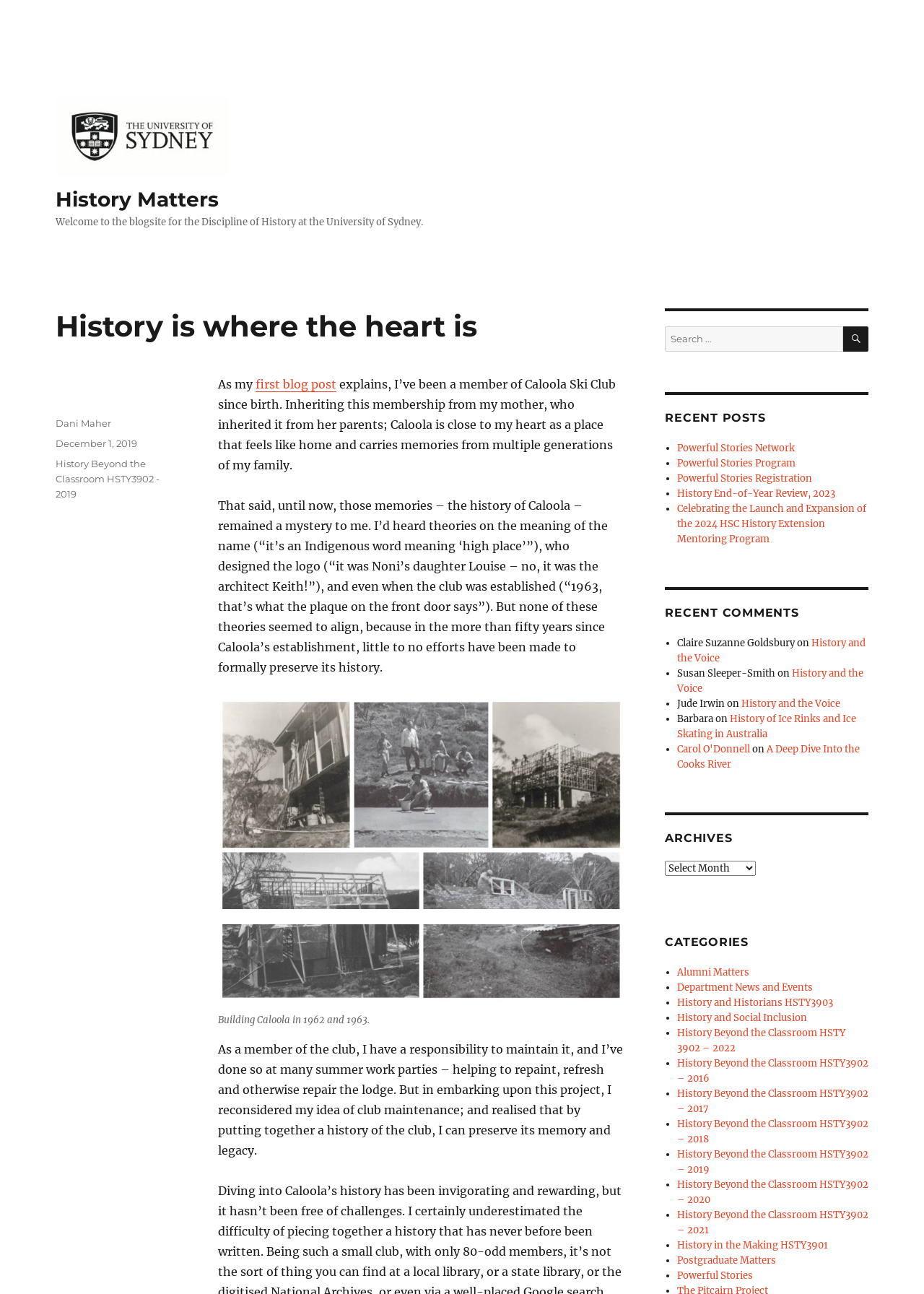Could you determine the bounding box coordinates of the clickable element to complete the instruction: "Read the first blog post"? Provide the coordinates as four float numbers between 0 and 1, i.e., [left, top, right, bottom].

[0.277, 0.291, 0.364, 0.302]